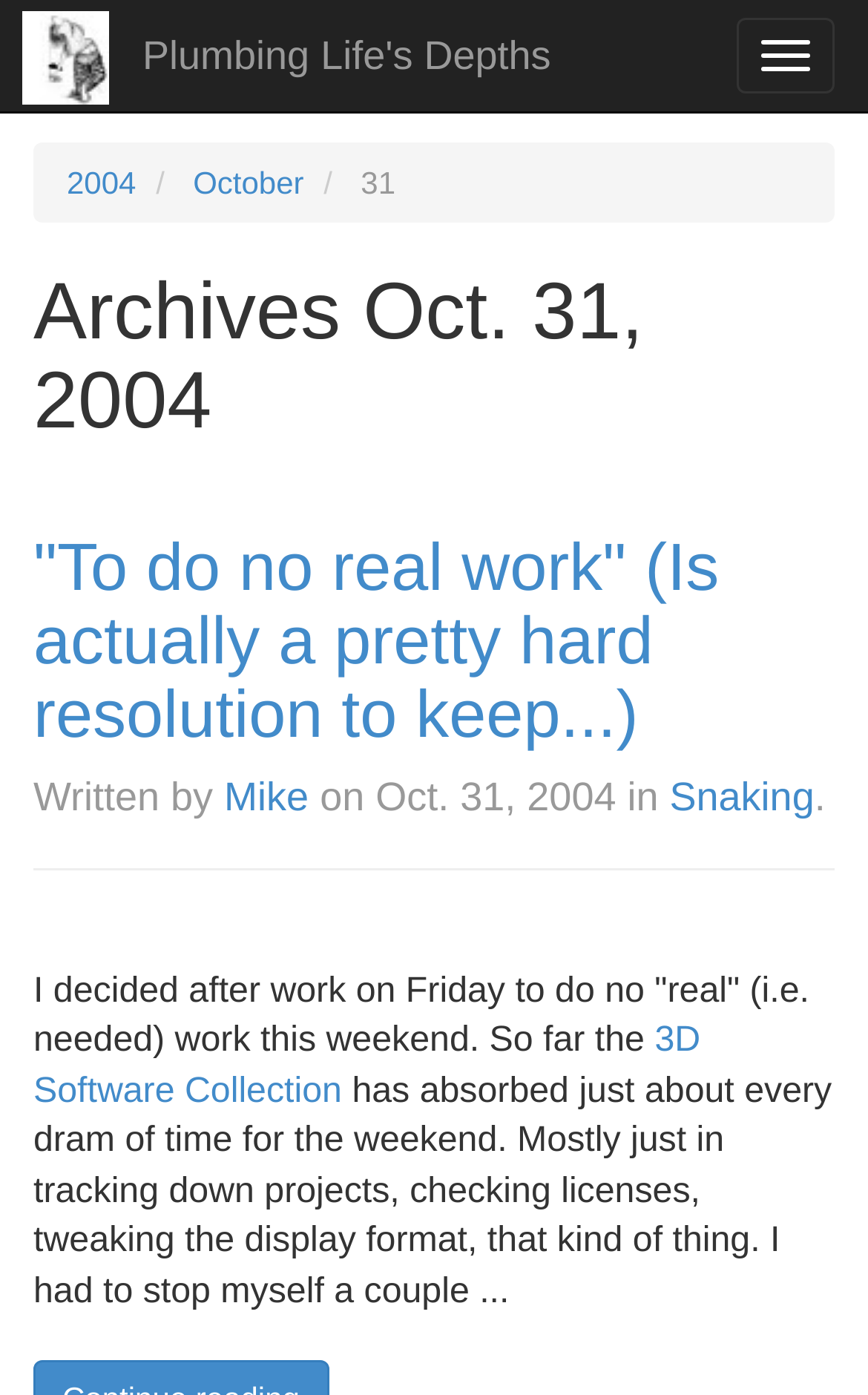Determine the coordinates of the bounding box that should be clicked to complete the instruction: "Explore 3D Software Collection". The coordinates should be represented by four float numbers between 0 and 1: [left, top, right, bottom].

[0.038, 0.731, 0.807, 0.796]